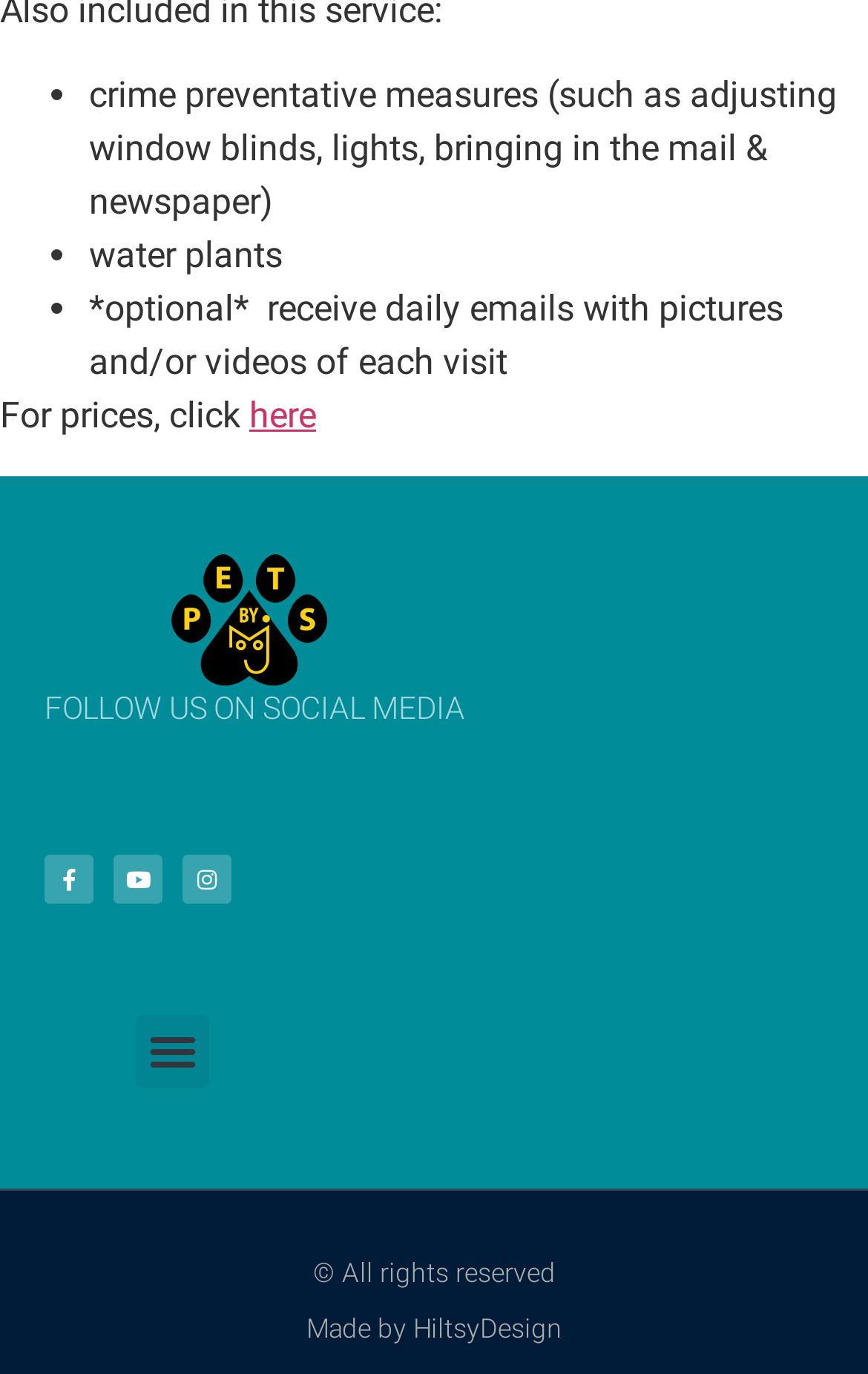How can I get prices for the service?
Based on the screenshot, respond with a single word or phrase.

Click here